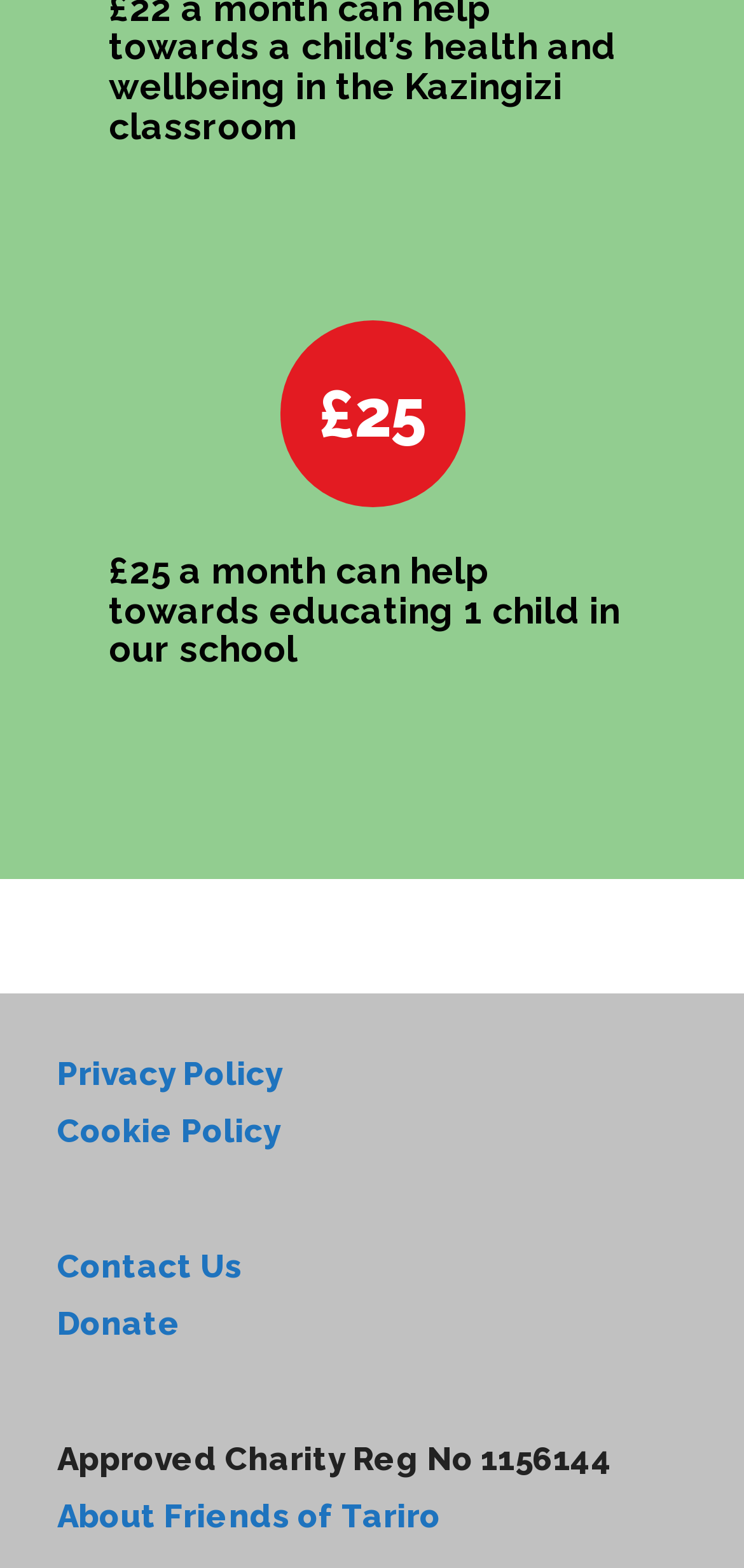How many sections are available in the footer?
With the help of the image, please provide a detailed response to the question.

The footer section is divided into three parts, each containing a set of links or text, which can be identified by their bounding box coordinates and OCR text. Therefore, there are 3 sections available in the footer.